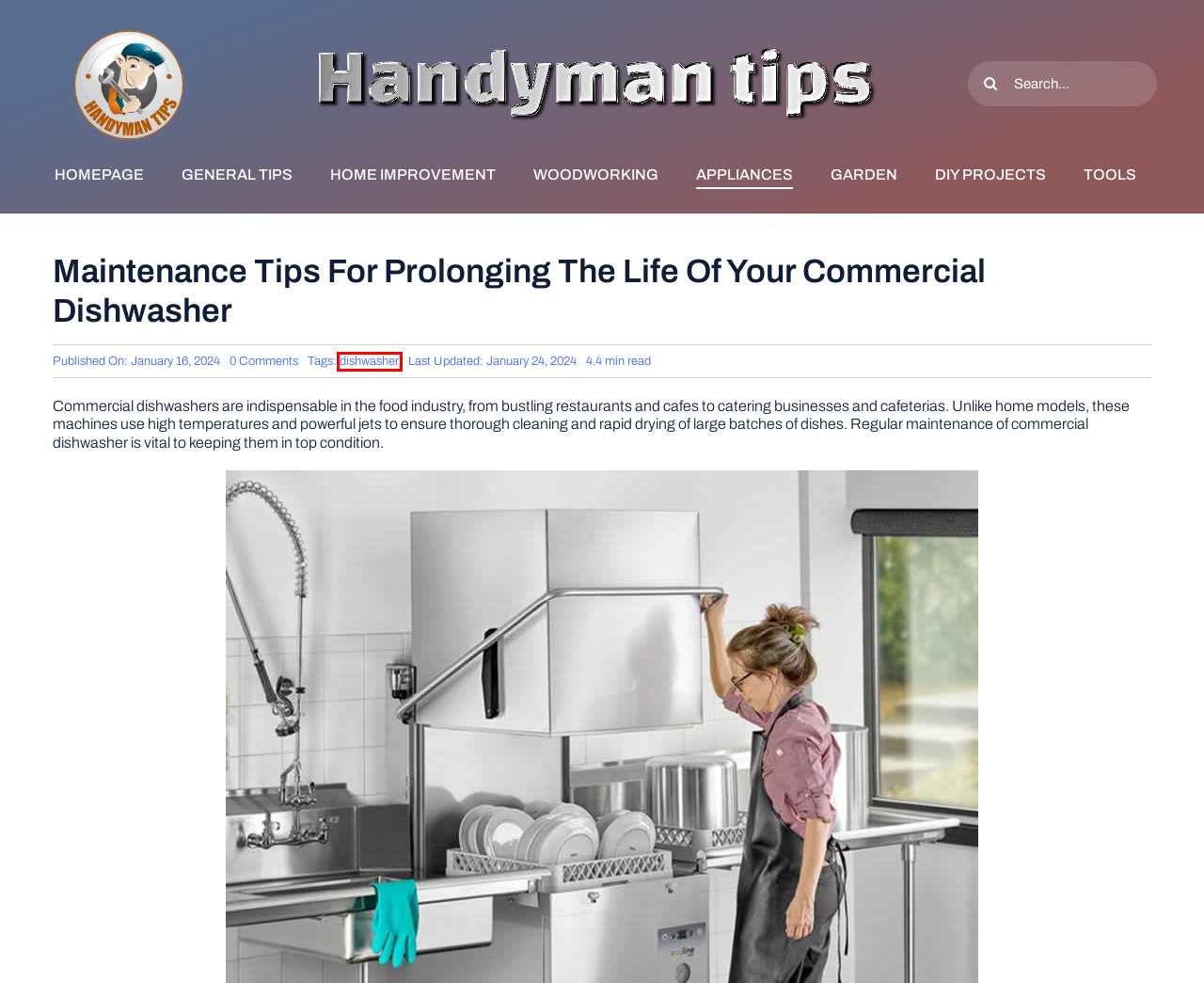Look at the given screenshot of a webpage with a red rectangle bounding box around a UI element. Pick the description that best matches the new webpage after clicking the element highlighted. The descriptions are:
A. Handyman tips - DIY solutions for all your problems
B. Woodworking Archives Page 1 of 13 / Handyman tips
C. Appliances Archives Page 1 of 17 / Handyman tips
D. Home improvement Archives Page 1 of 95 / Handyman tips
E. dishwasher Archives Page 1 of 2 / Handyman tips
F. General tips Archives Page 1 of 565 / Handyman tips
G. Garden Archives Page 1 of 27 / Handyman tips
H. DIY projects Archives Page 1 of 18 / Handyman tips

E